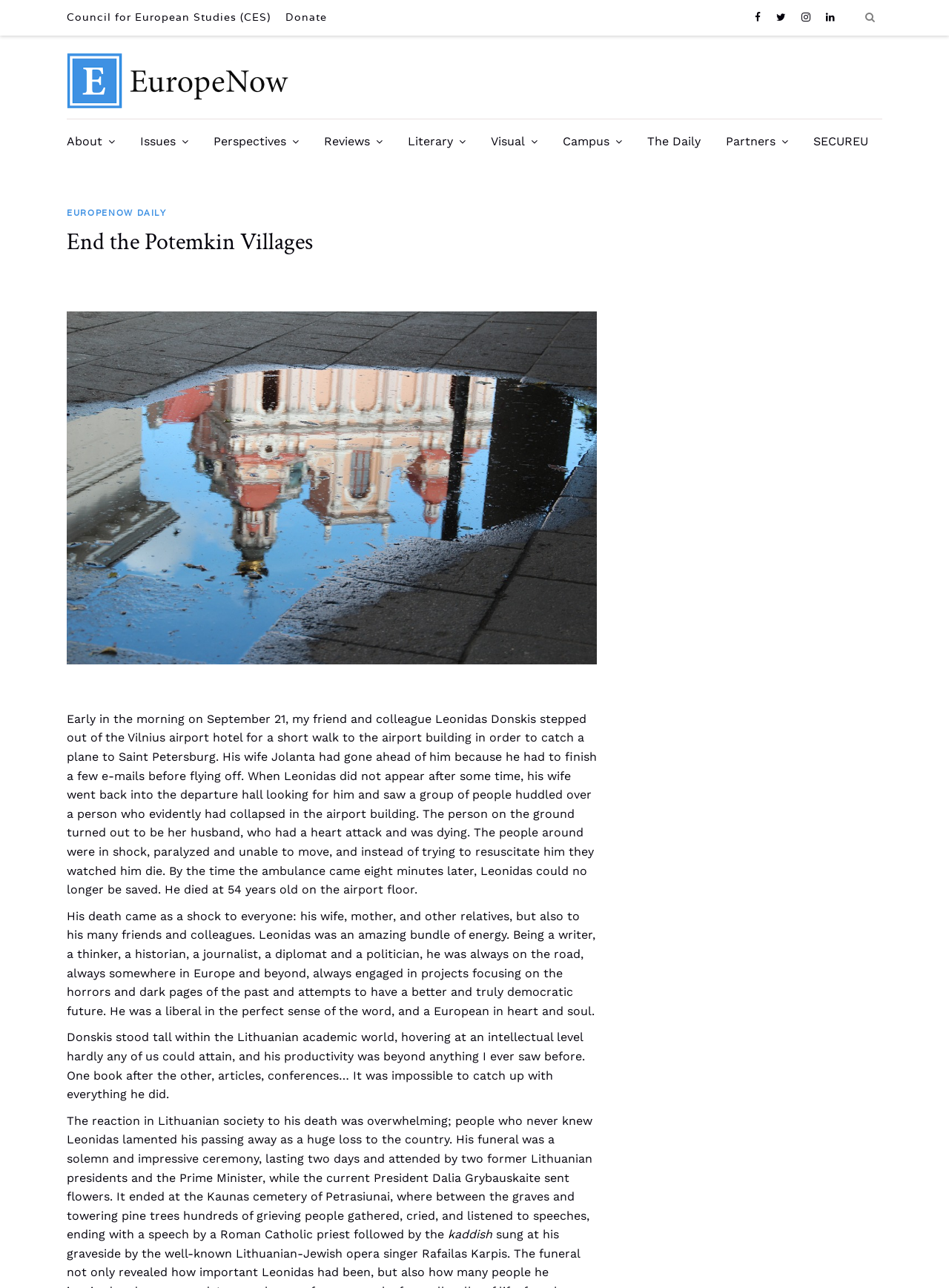Pinpoint the bounding box coordinates for the area that should be clicked to perform the following instruction: "Click the 'EuropeNow' link".

[0.07, 0.07, 0.305, 0.093]